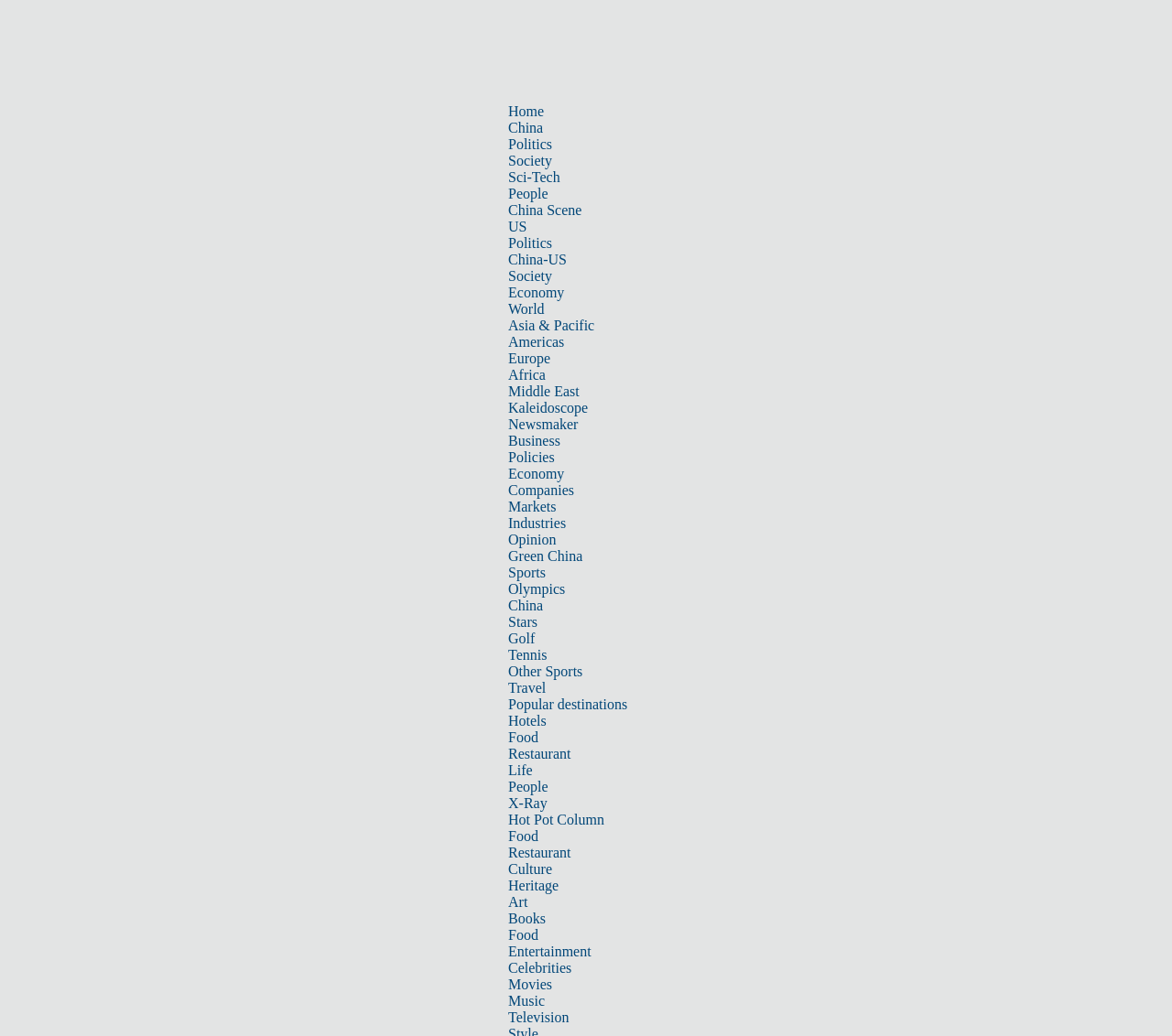How many links are present in the webpage?
Answer the question with just one word or phrase using the image.

43